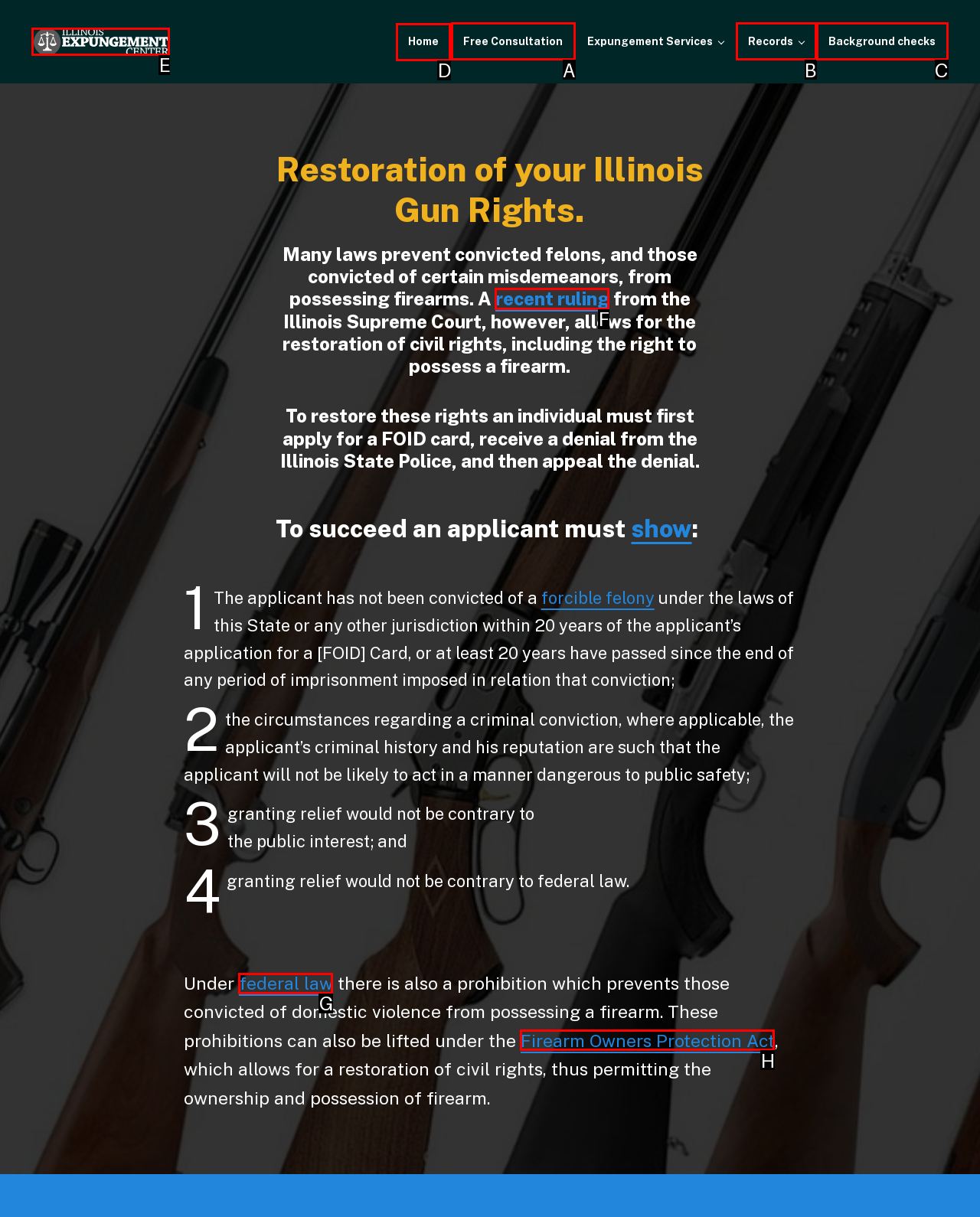To execute the task: Click the 'Home' link, which one of the highlighted HTML elements should be clicked? Answer with the option's letter from the choices provided.

D